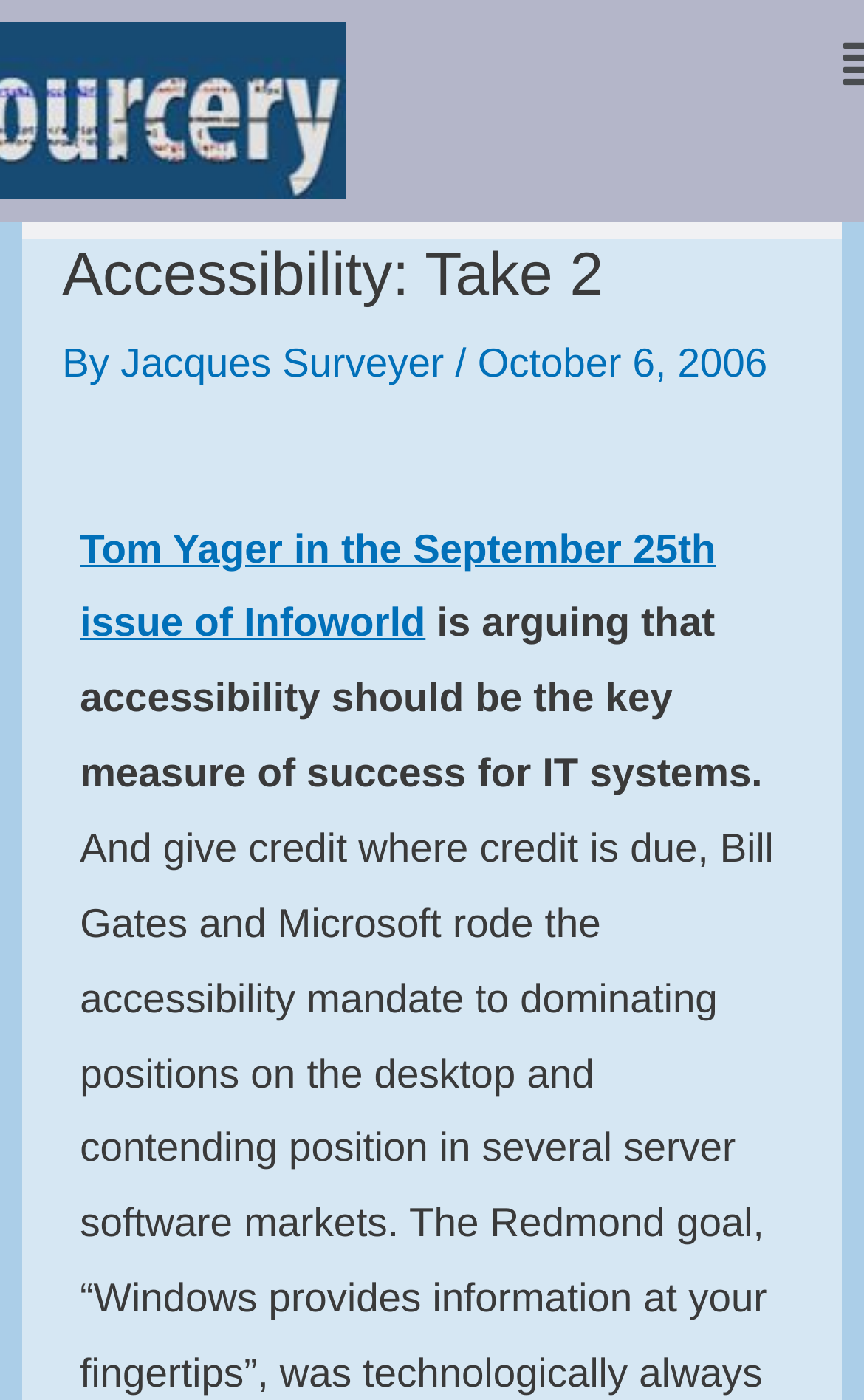What is Tom Yager arguing about in the September 25th issue of Infoworld?
Please analyze the image and answer the question with as much detail as possible.

I found the answer by looking at the link text that says 'Tom Yager in the September 25th issue of Infoworld' followed by the description 'is arguing that accessibility should be the key measure of success for IT systems'.